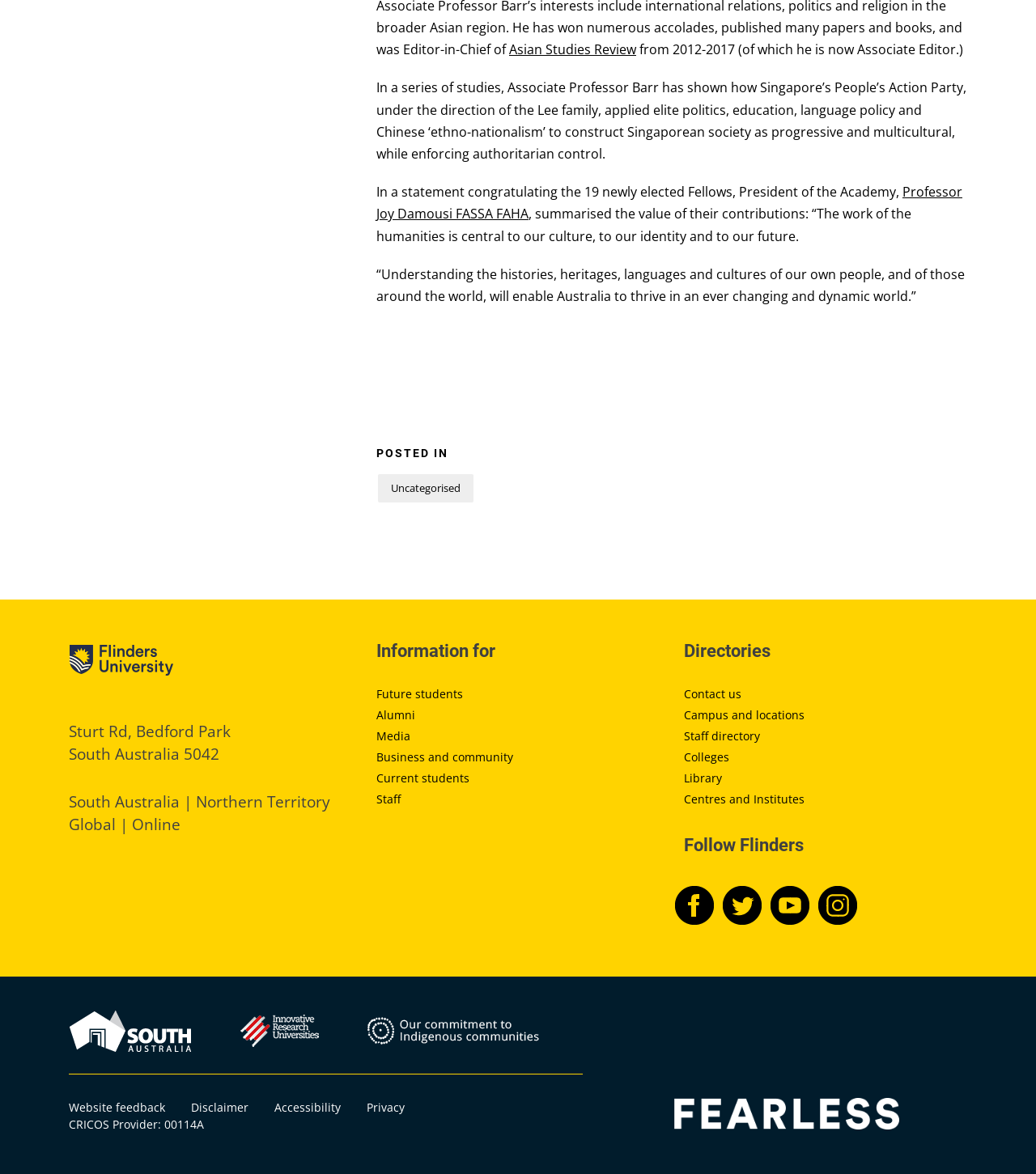Give a one-word or one-phrase response to the question:
What are the social media platforms that the university is on?

Facebook, Twitter, Instagram, Youtube